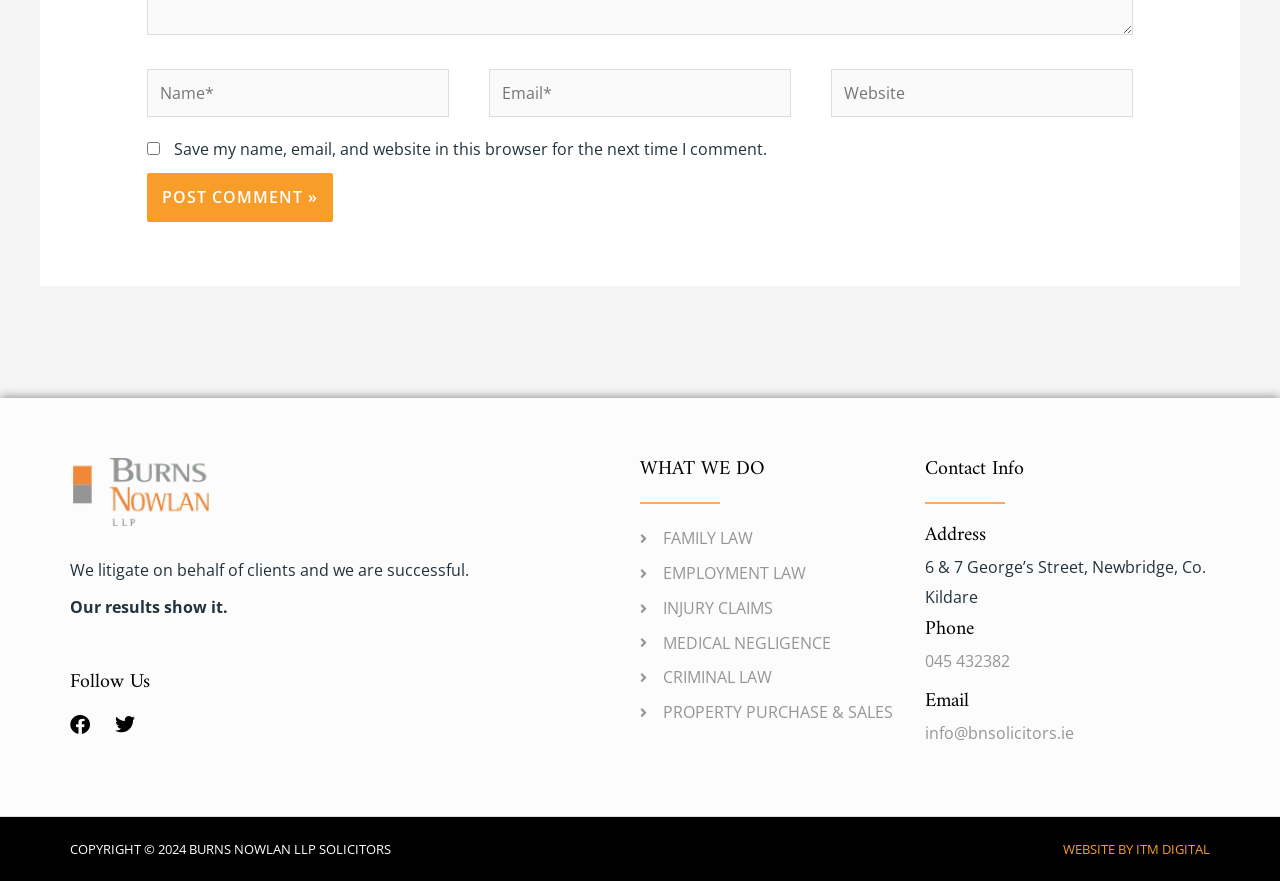Please identify the bounding box coordinates of the element on the webpage that should be clicked to follow this instruction: "Click on 'FAMILY LAW'". The bounding box coordinates should be given as four float numbers between 0 and 1, formatted as [left, top, right, bottom].

[0.5, 0.595, 0.723, 0.629]